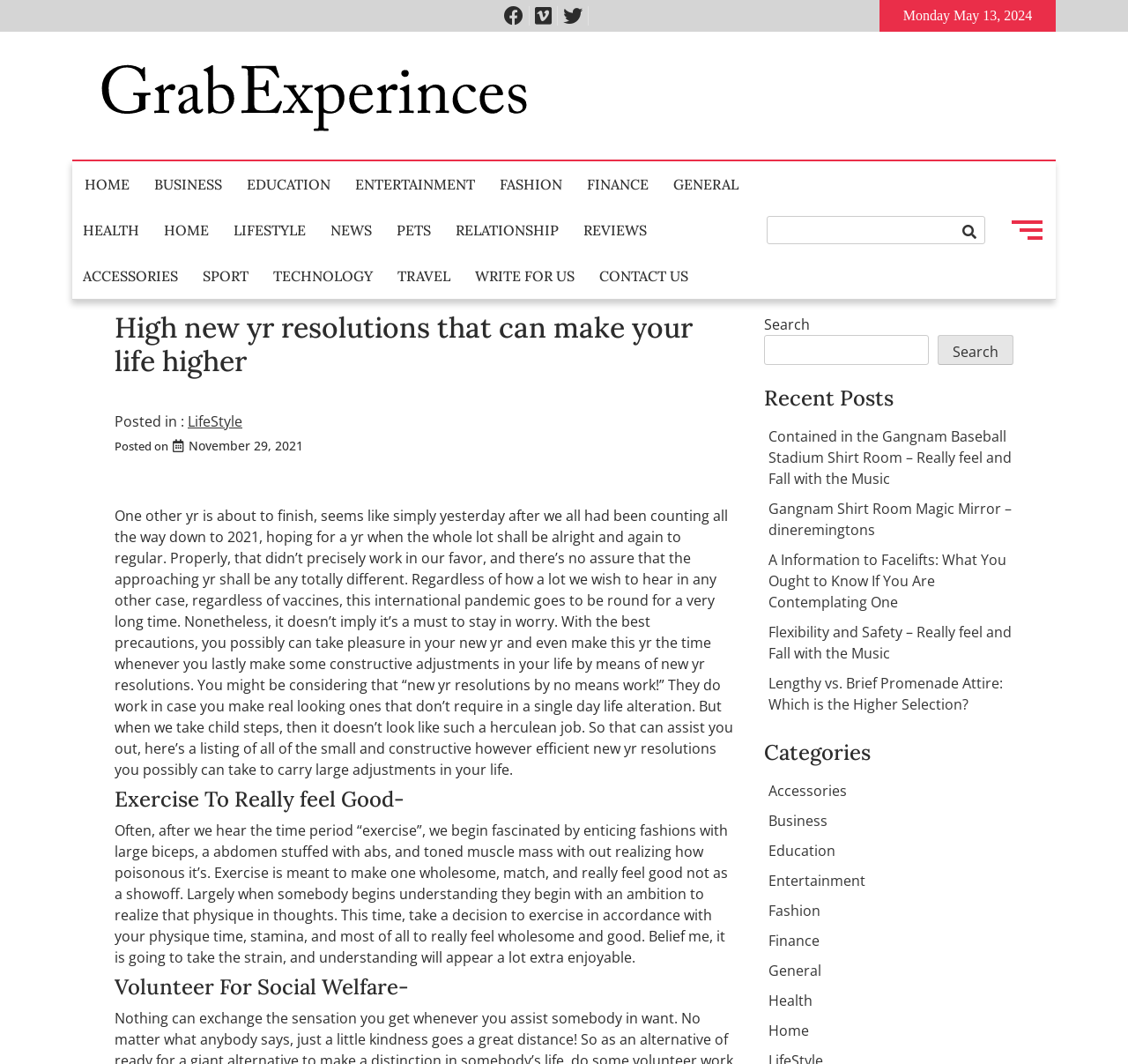Please mark the clickable region by giving the bounding box coordinates needed to complete this instruction: "read Xanthan Gum Usage Guide".

None